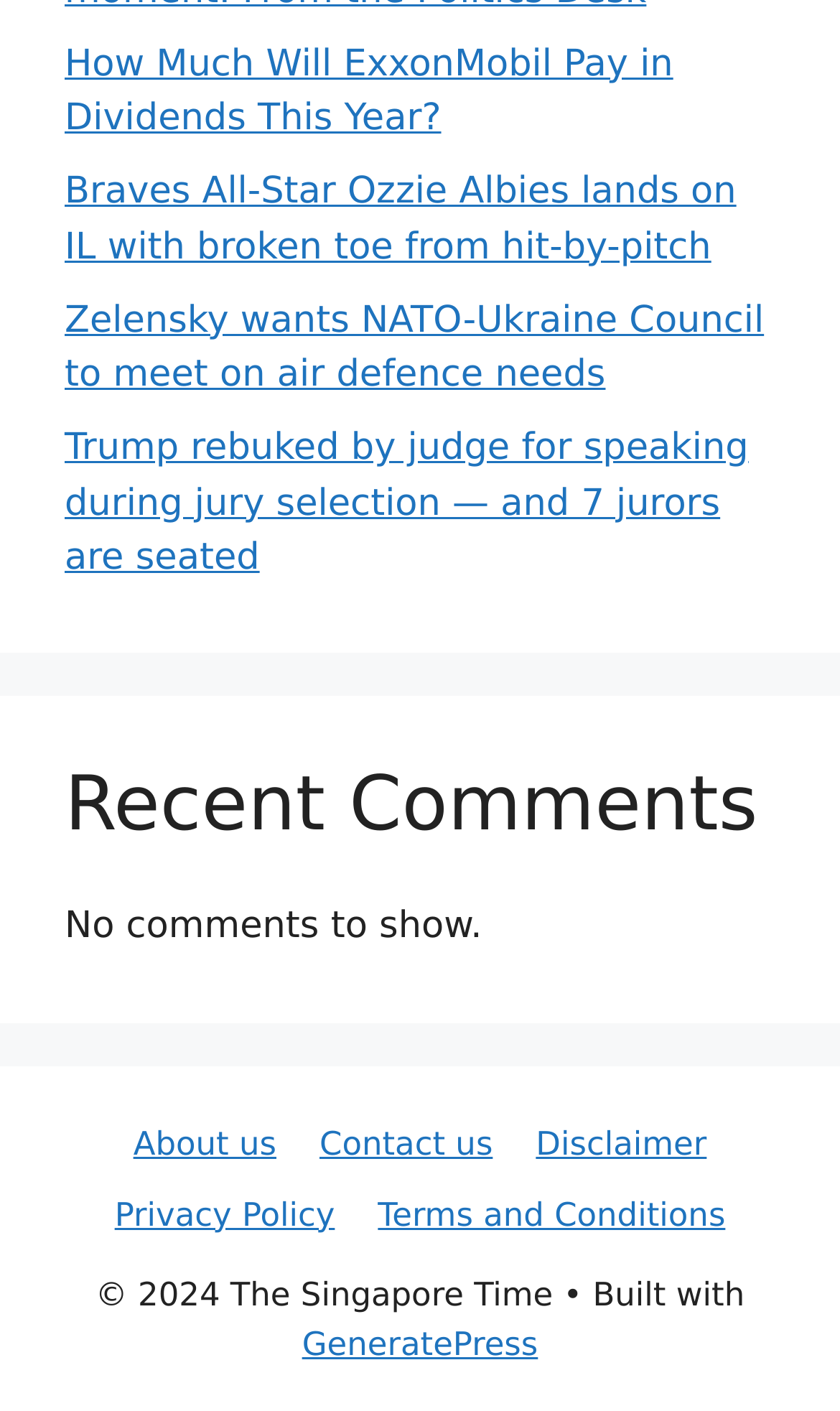How many comments are shown on the webpage?
Using the image as a reference, give an elaborate response to the question.

The 'Recent Comments' section on the webpage indicates that there are no comments to show, as stated by the StaticText element.